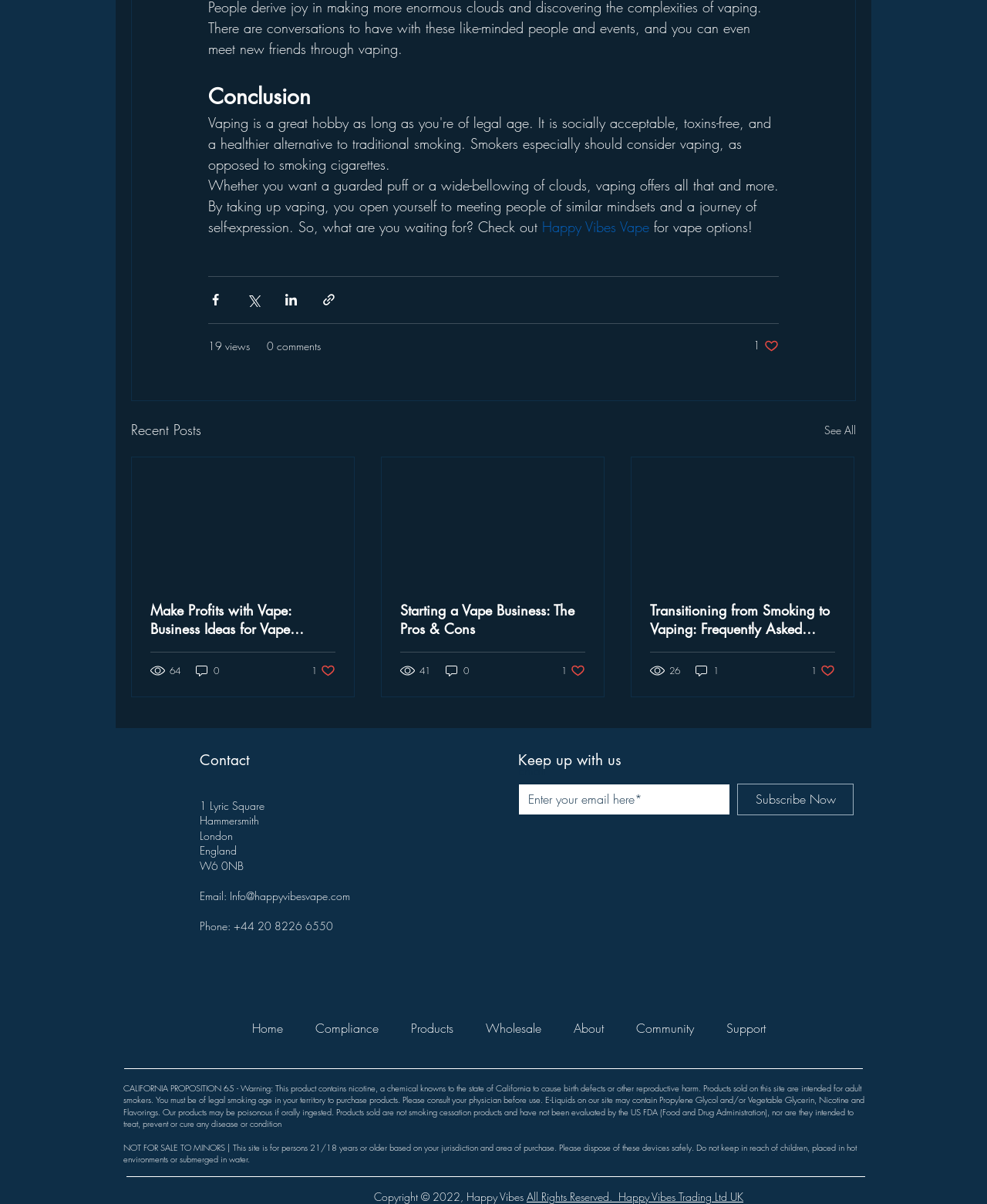For the element described, predict the bounding box coordinates as (top-left x, top-left y, bottom-right x, bottom-right y). All values should be between 0 and 1. Element description: Keep up with us

[0.525, 0.587, 0.63, 0.603]